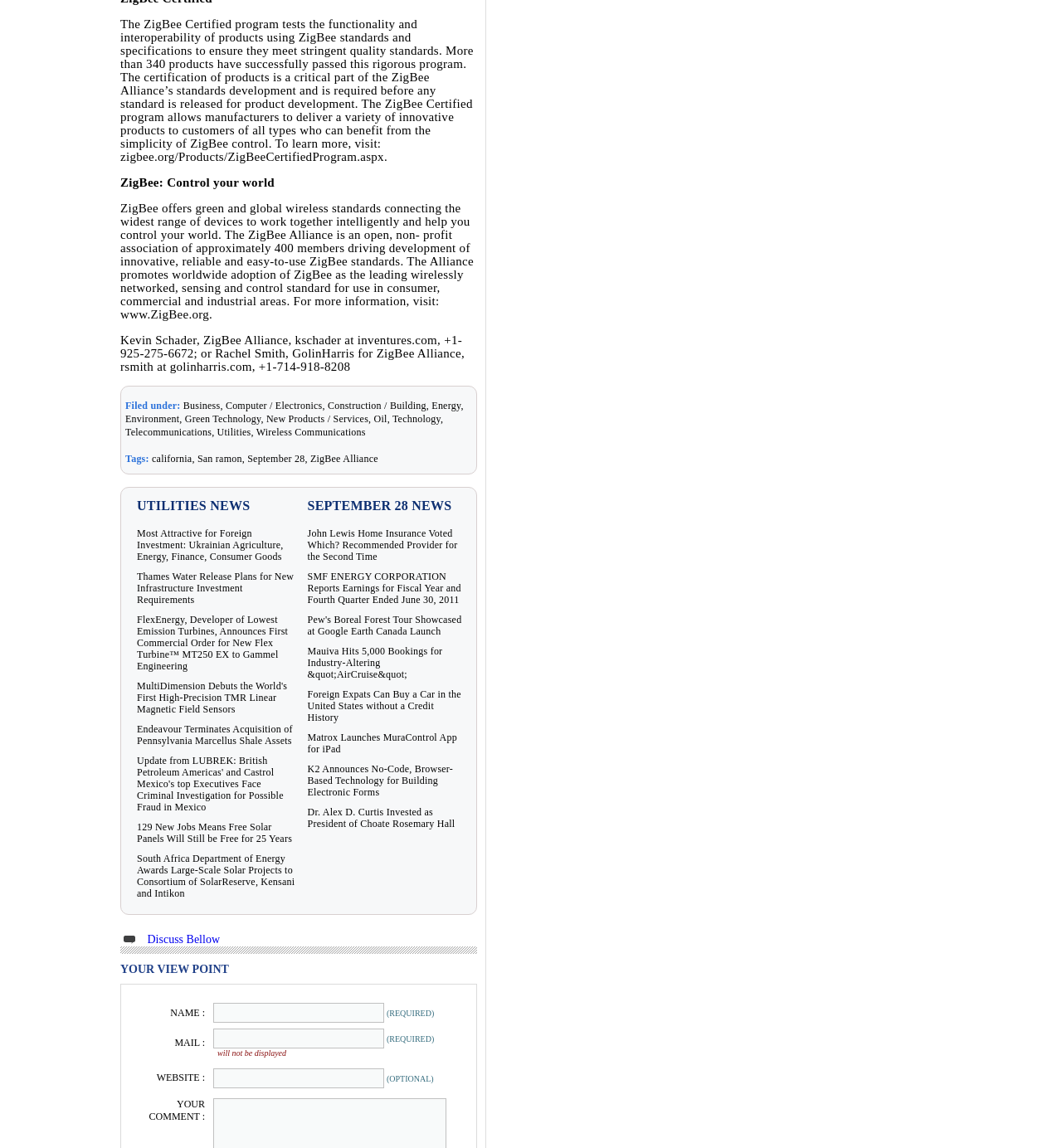Using the provided element description, identify the bounding box coordinates as (top-left x, top-left y, bottom-right x, bottom-right y). Ensure all values are between 0 and 1. Description: New Products / Services

[0.251, 0.36, 0.347, 0.37]